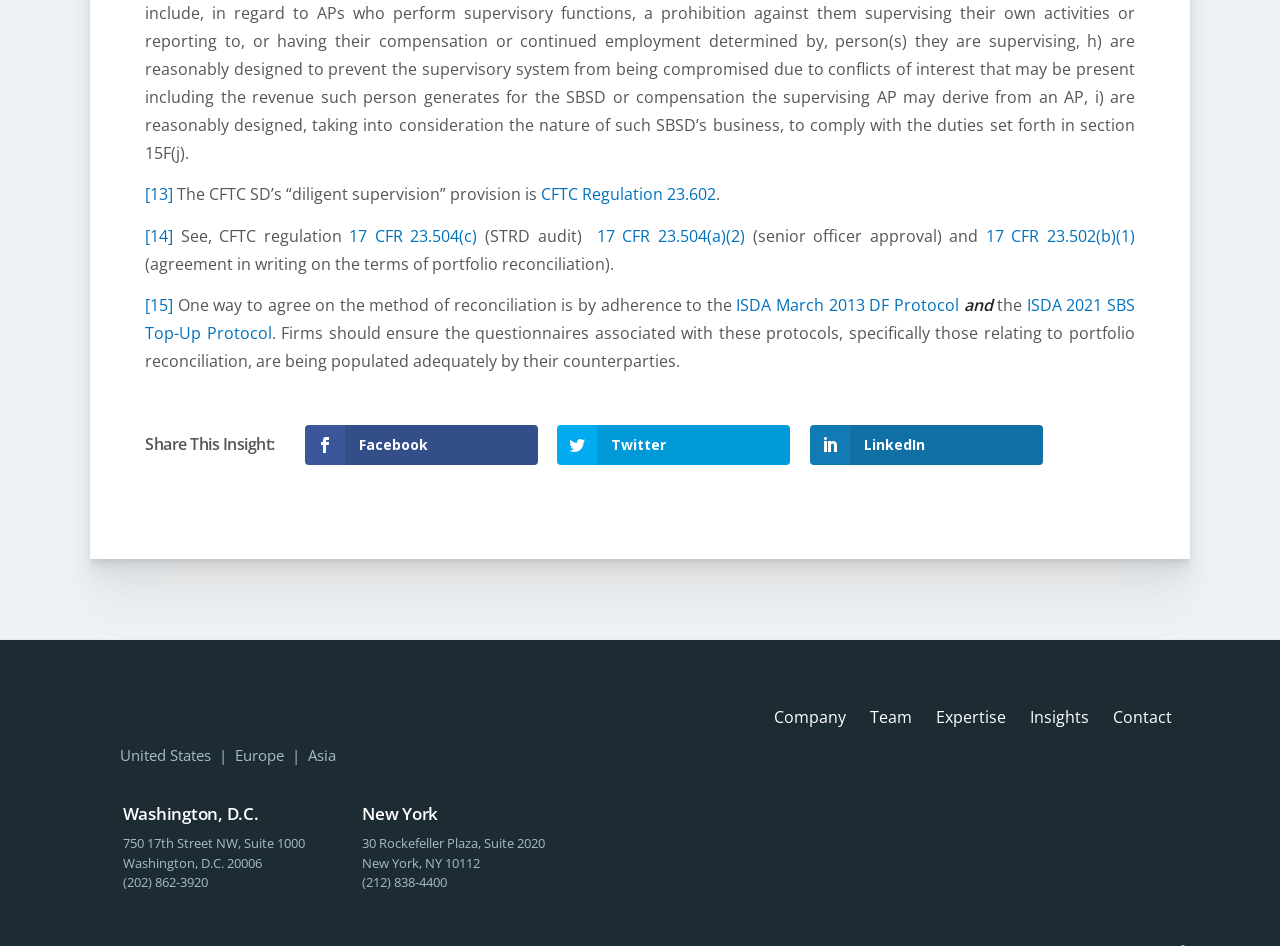Predict the bounding box of the UI element based on this description: "CFTC Regulation 23.602".

[0.423, 0.194, 0.559, 0.217]